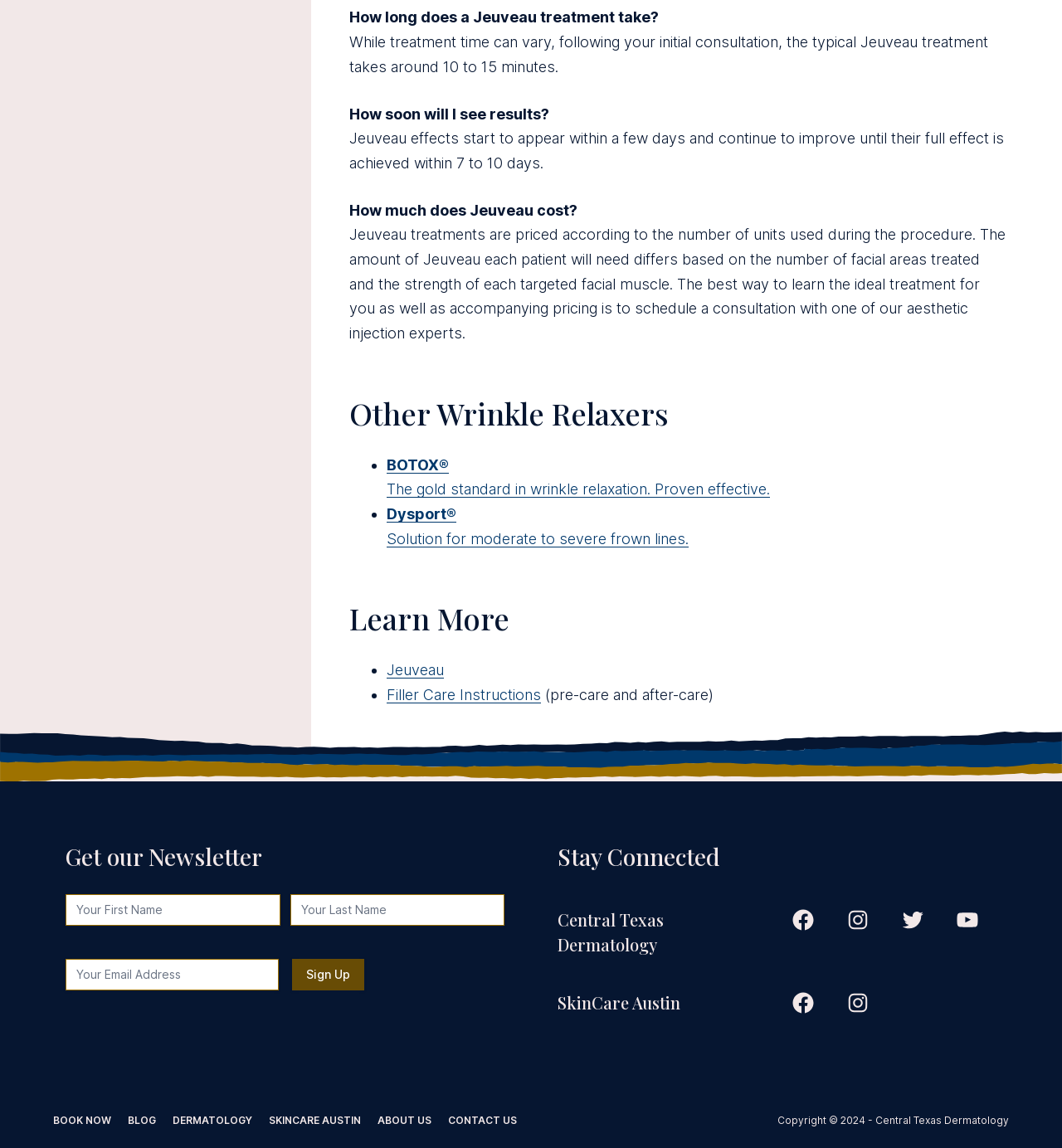Find and indicate the bounding box coordinates of the region you should select to follow the given instruction: "Visit the Facebook page of SkinCare Austin".

[0.744, 0.863, 0.768, 0.885]